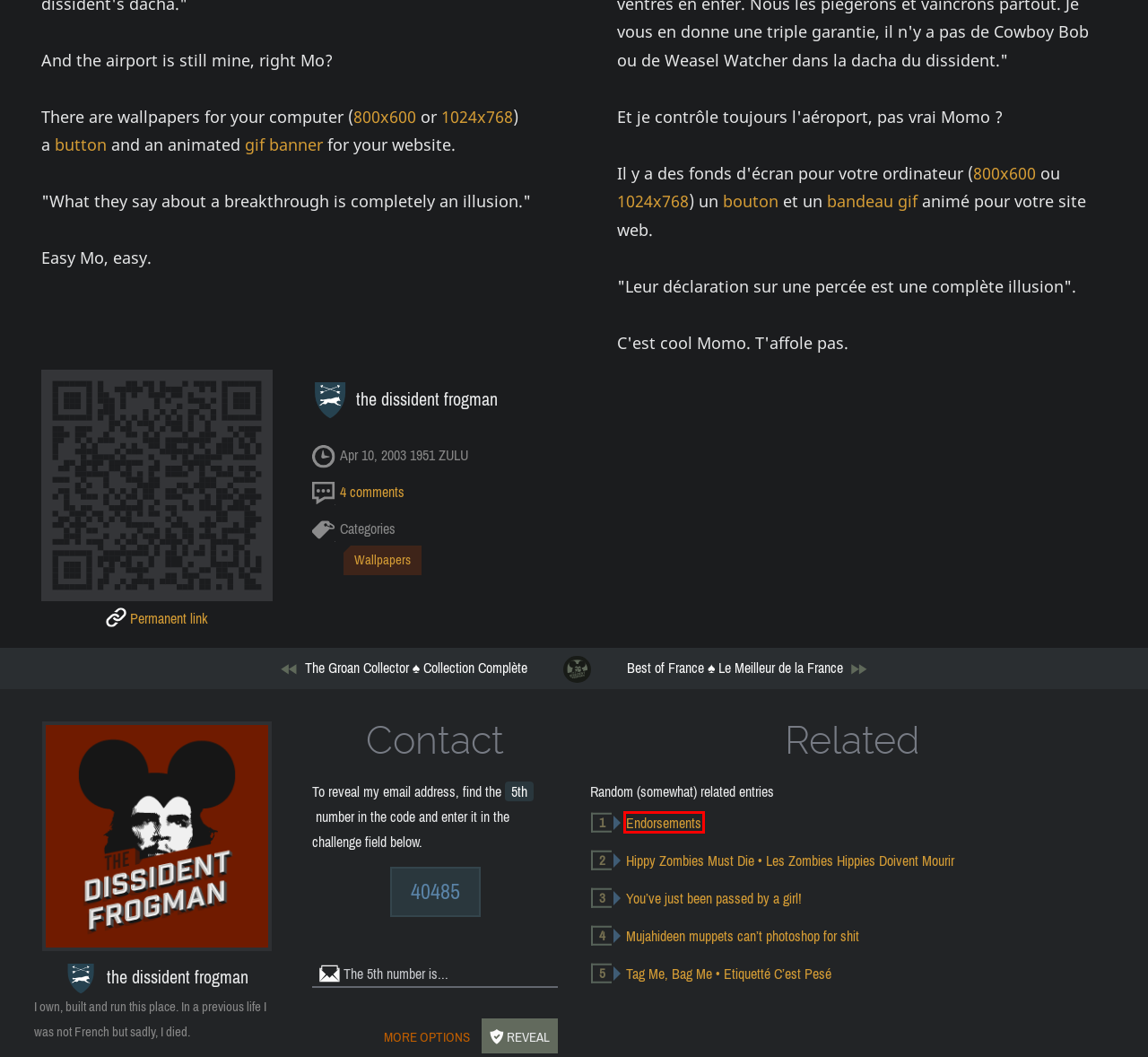View the screenshot of the webpage containing a red bounding box around a UI element. Select the most fitting webpage description for the new page shown after the element in the red bounding box is clicked. Here are the candidates:
A. You've just been passed by a girl!   | the dissident frogman
B. Tag Me, Bag Me • Etiquetté C'est Pesé  |    | the dissident frogman
C. Mujahideen muppets can't photoshop for shit   | the dissident frogman
D. Endorsements   | the dissident frogman
E. Contact | the dissident frogman
F. The Groan Collector ♠ Collection Complète  |    | the dissident frogman
G. Hippy Zombies Must Die • Les Zombies Hippies Doivent Mourir  |    | the dissident frogman
H. Wallpapers | Legacy archive | the dissident frogman

D